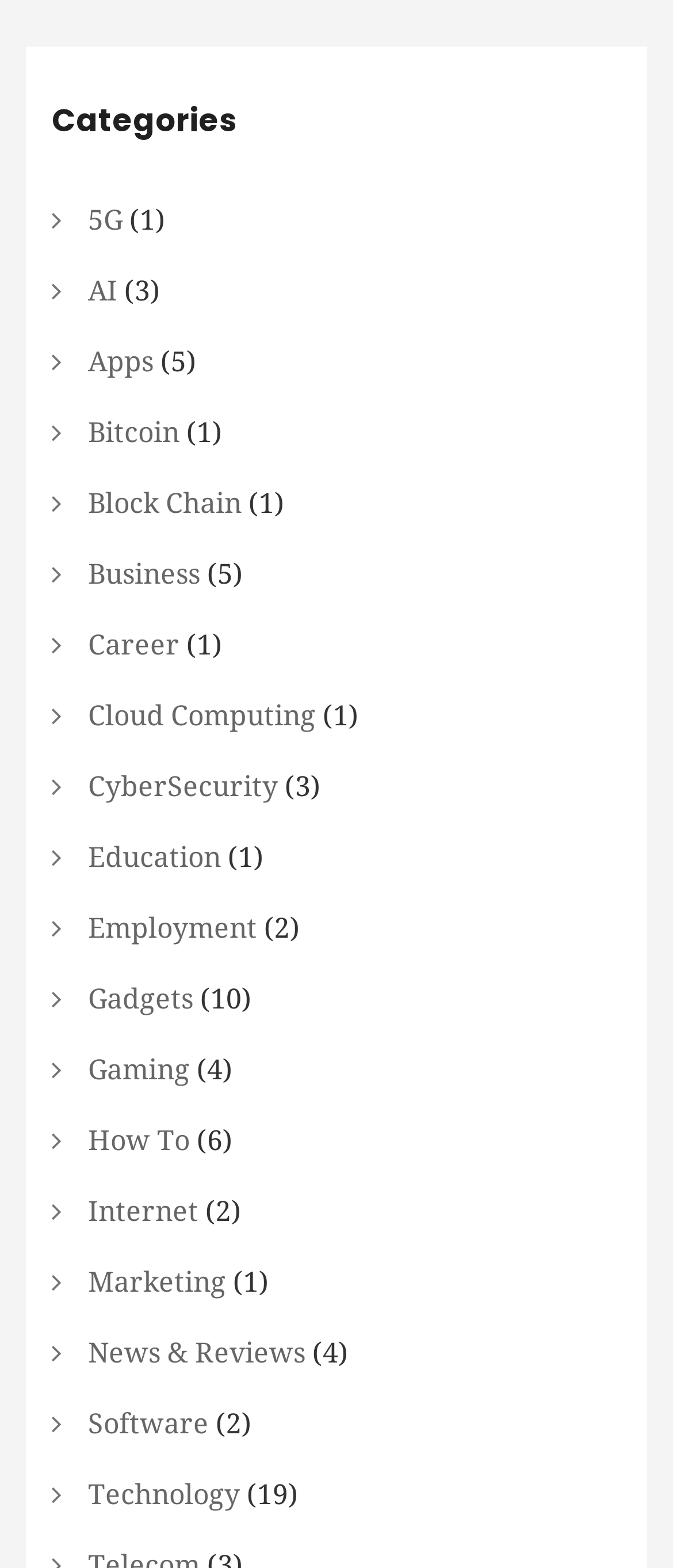Provide the bounding box coordinates for the UI element described in this sentence: "Cloud Computing". The coordinates should be four float values between 0 and 1, i.e., [left, top, right, bottom].

[0.131, 0.435, 0.469, 0.479]